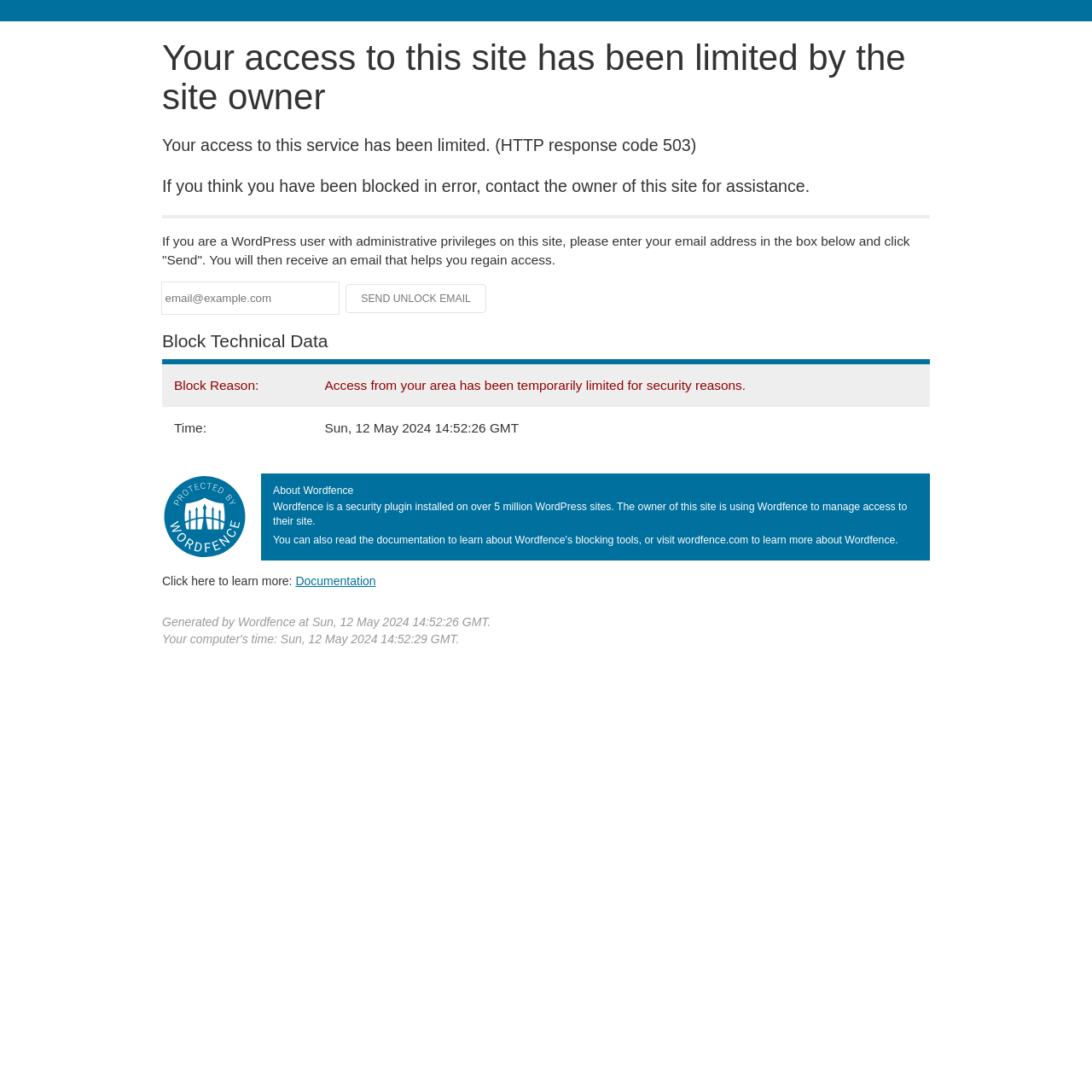Provide a comprehensive description of the webpage.

This webpage appears to be a blocked access page, indicating that the user's access to the site has been limited by the site owner. At the top of the page, there is a heading with the same message. Below this heading, there are three paragraphs of text explaining the reason for the block, how to regain access, and what to do if you are a WordPress user with administrative privileges.

A horizontal separator line divides the top section from the rest of the page. Below the separator, there is a section for WordPress users to enter their email address and click a "Send Unlock Email" button to regain access. The button is currently disabled.

Further down the page, there is a section titled "Block Technical Data" with a table containing two rows of information. The first row displays the block reason, and the second row shows the time of the block.

To the right of the table, there is an image. Below the image, there is a section about Wordfence, a security plugin installed on over 5 million WordPress sites. This section includes a heading, a paragraph of text, and a link to learn more about Wordfence.

At the bottom of the page, there are two lines of text, one indicating that the page was generated by Wordfence, and the other showing the timestamp of the page generation.